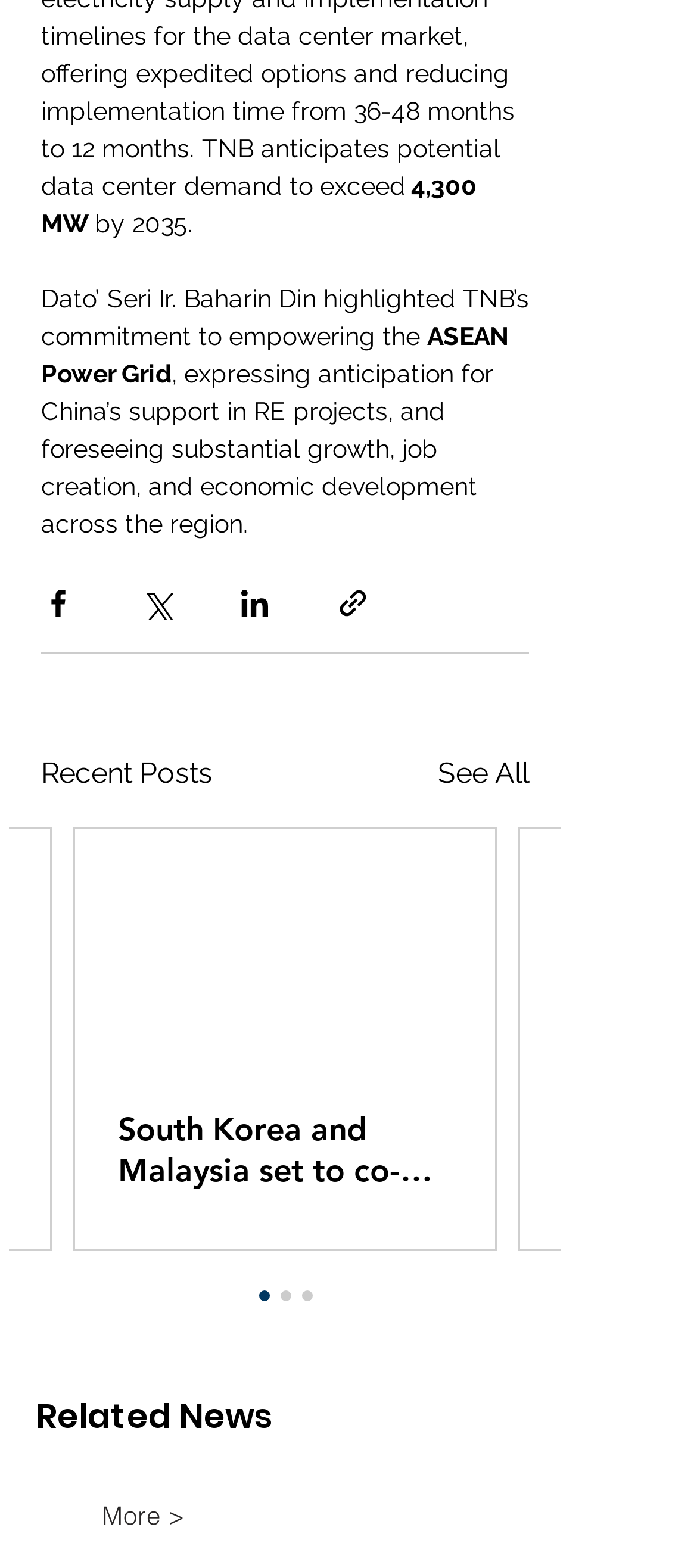Please predict the bounding box coordinates of the element's region where a click is necessary to complete the following instruction: "Share via Facebook". The coordinates should be represented by four float numbers between 0 and 1, i.e., [left, top, right, bottom].

[0.059, 0.373, 0.108, 0.395]